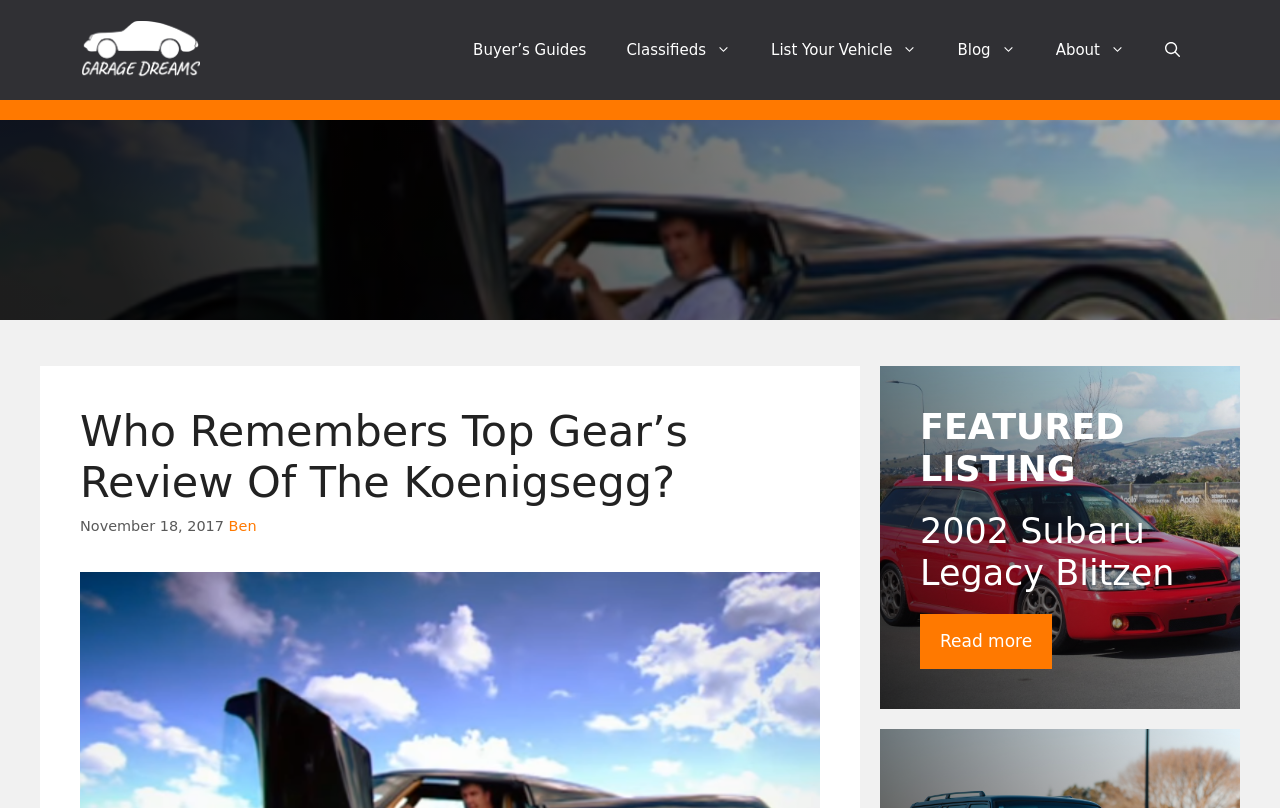Please study the image and answer the question comprehensively:
What is the name of the website?

The name of the website can be found in the banner at the top of the page, which contains a link with the text 'Garage Dreams'.